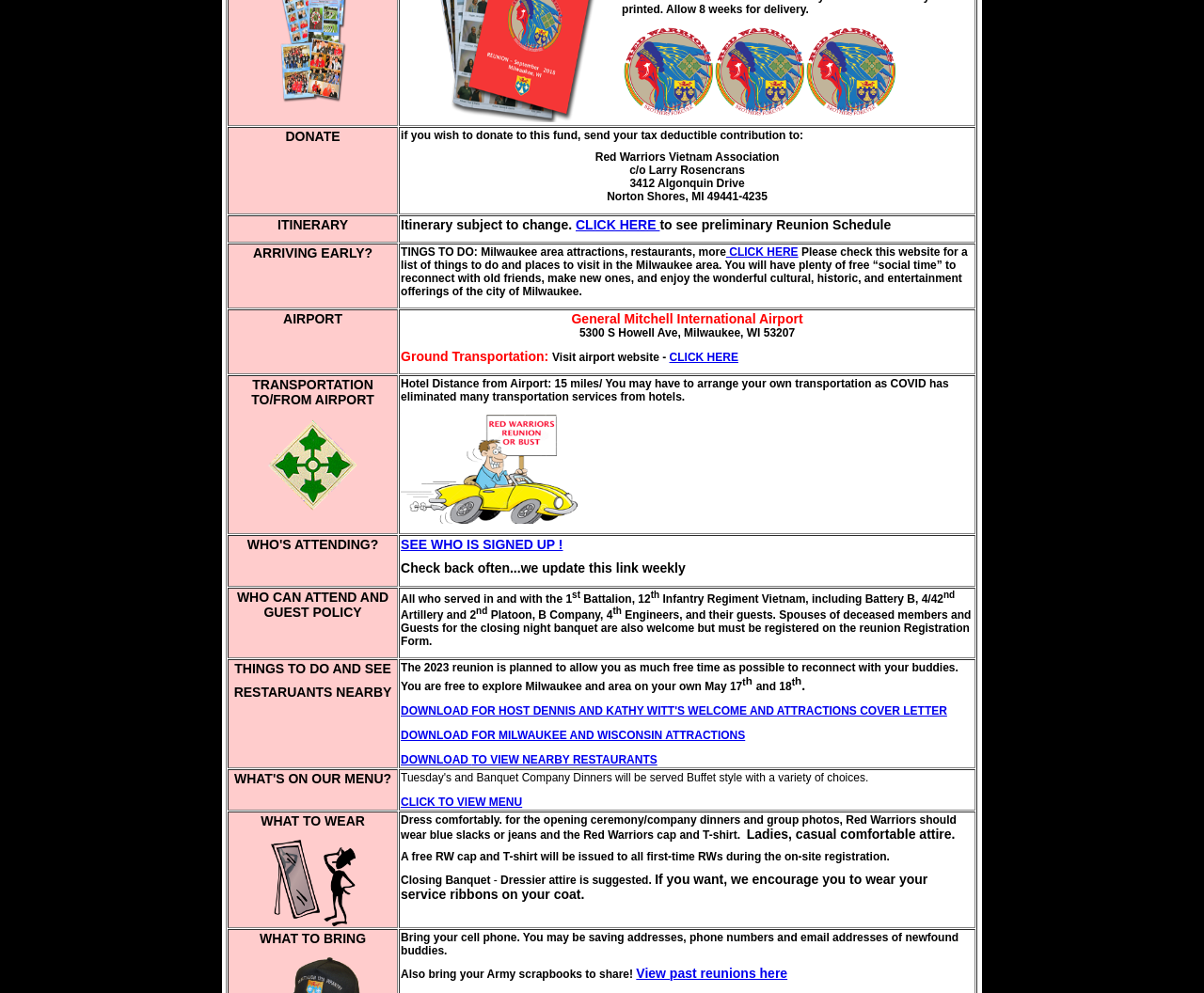Please specify the bounding box coordinates of the element that should be clicked to execute the given instruction: 'Click DONATE'. Ensure the coordinates are four float numbers between 0 and 1, expressed as [left, top, right, bottom].

[0.189, 0.128, 0.331, 0.216]